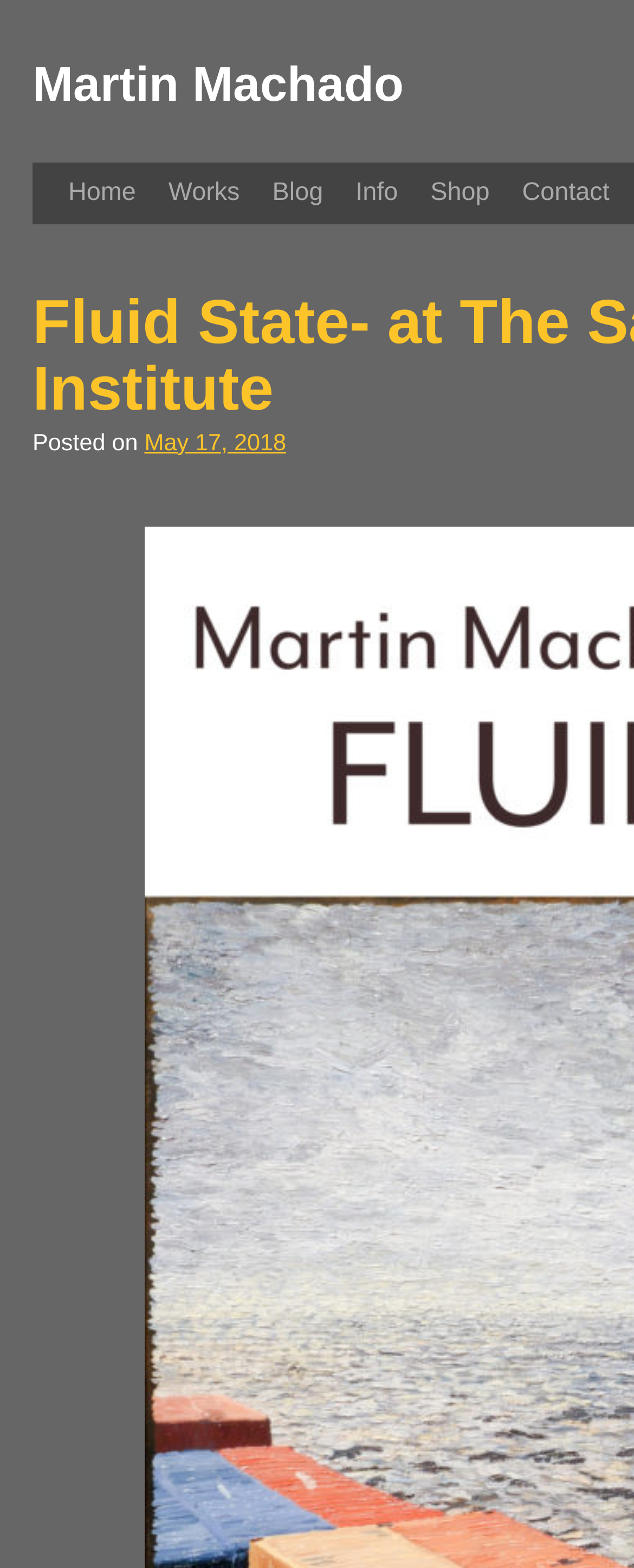Offer a meticulous caption that includes all visible features of the webpage.

The webpage is about Martin Machado's art exhibition "Fluid State" at The San Francisco Art Institute. At the top, there is a navigation menu with six links: "Home", "Works", "Blog", "Info", "Shop", and "Contact", aligned horizontally from left to right. 

Below the navigation menu, there is a section with a link to the artist's name, "Martin Machado", which is positioned near the top-left corner of the page. 

Further down, there is a post with a timestamp, "Posted on May 17, 2018", where the date is a clickable link. The timestamp is positioned near the top-left area of the page, below the artist's name.